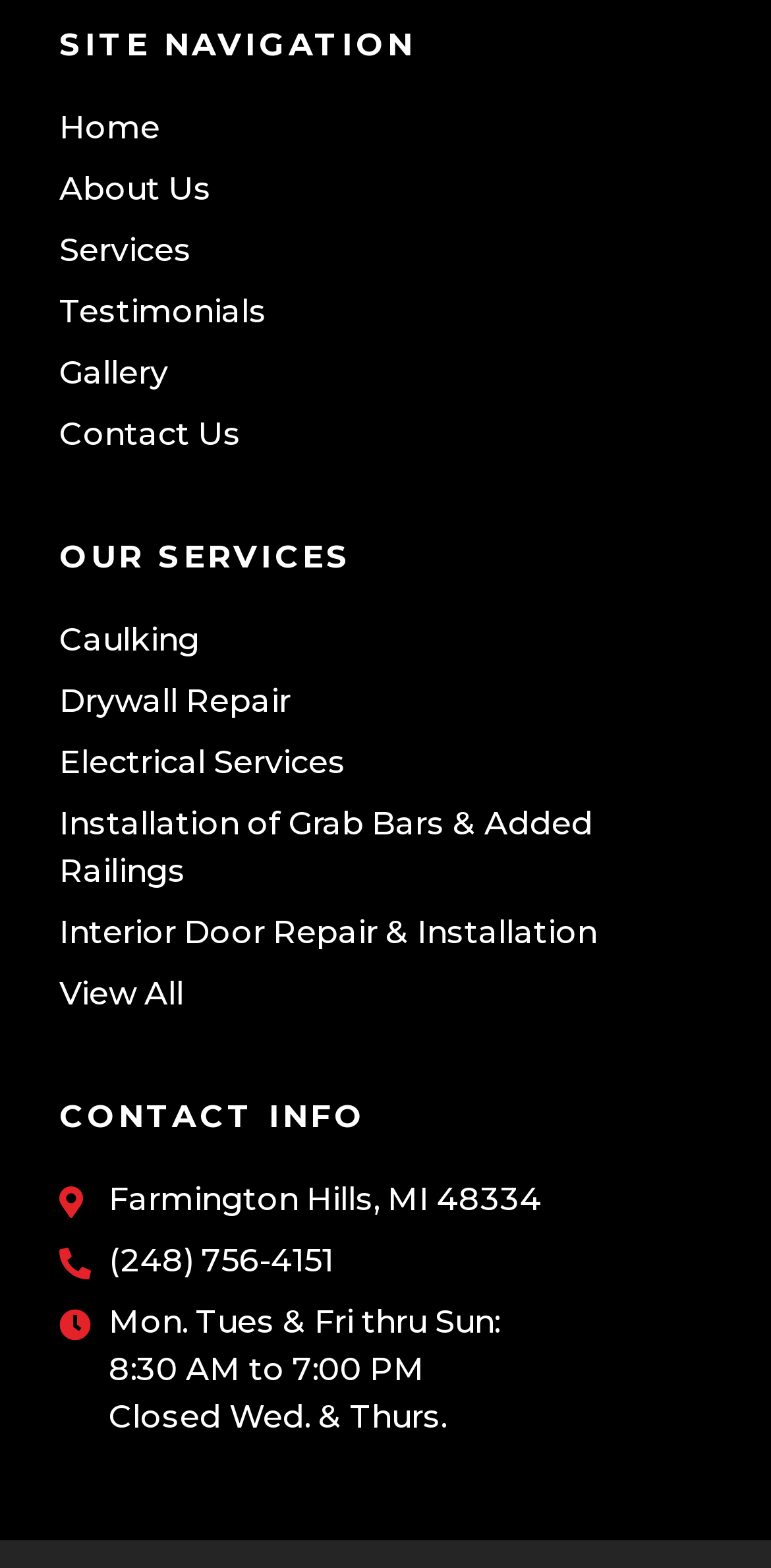Determine the bounding box coordinates of the clickable region to execute the instruction: "view all services". The coordinates should be four float numbers between 0 and 1, denoted as [left, top, right, bottom].

[0.077, 0.62, 0.923, 0.65]